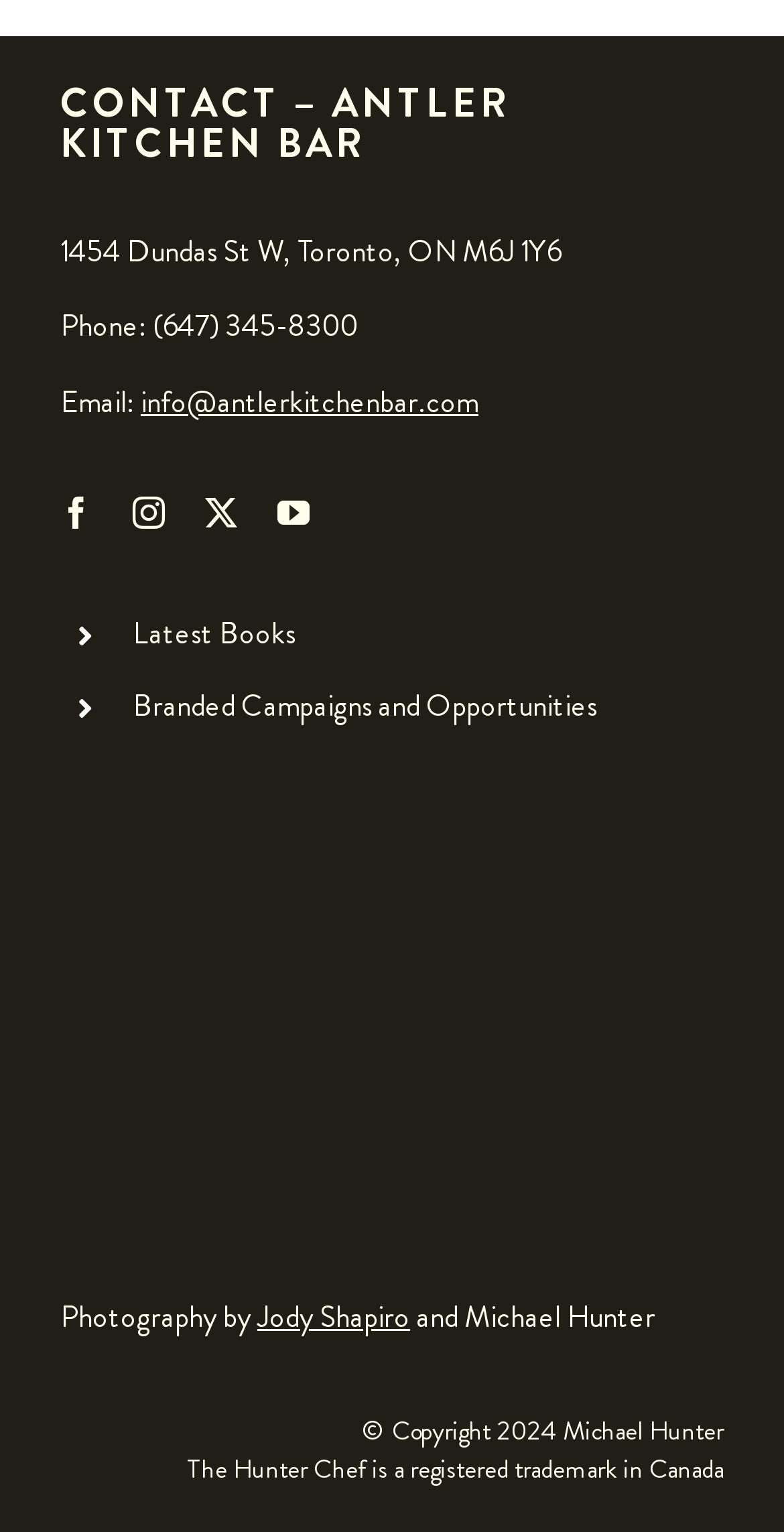Determine the bounding box coordinates of the element's region needed to click to follow the instruction: "Visit the Facebook page". Provide these coordinates as four float numbers between 0 and 1, formatted as [left, top, right, bottom].

[0.077, 0.325, 0.118, 0.346]